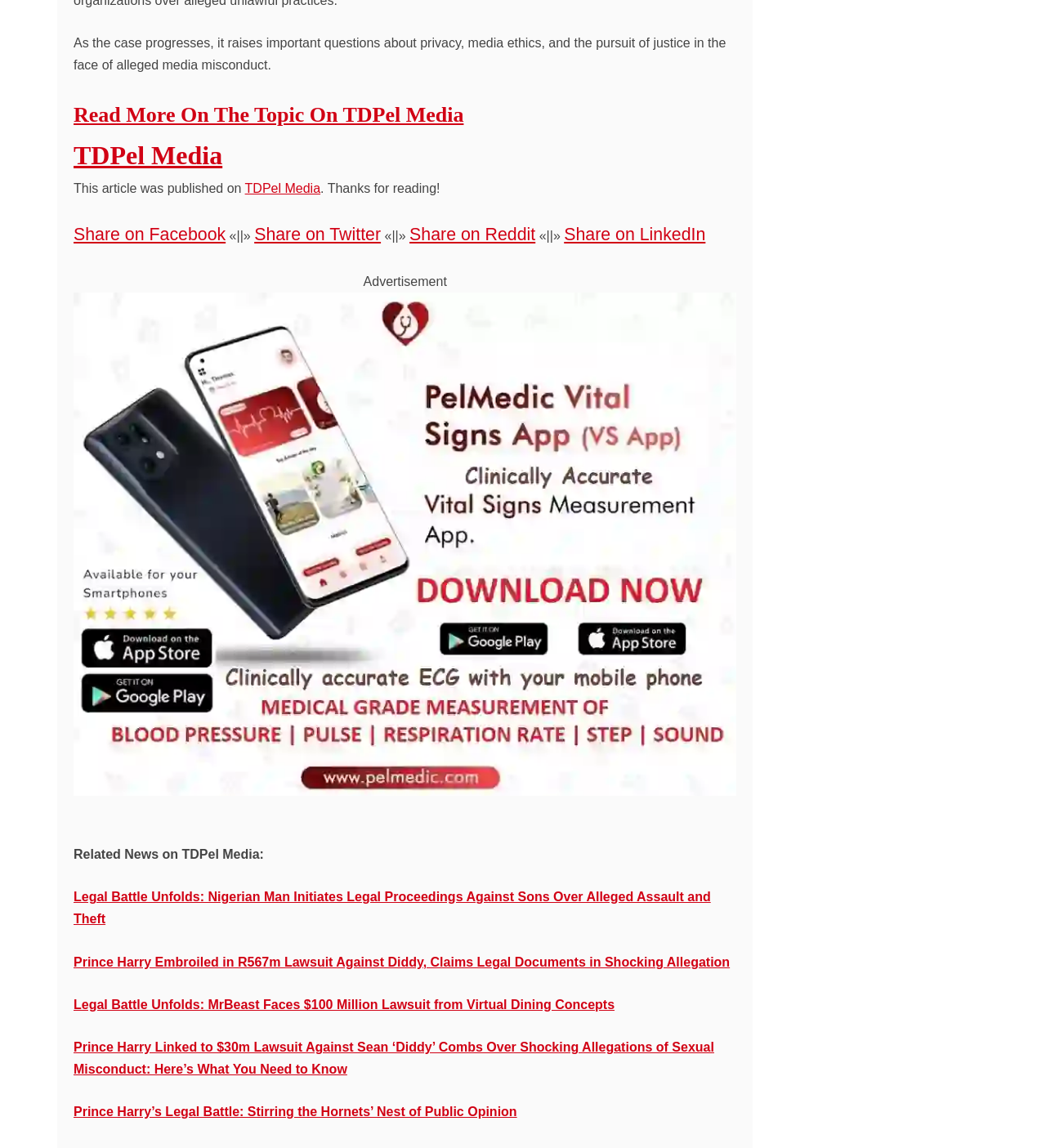Determine the bounding box coordinates for the area that needs to be clicked to fulfill this task: "Visit TDPel Media". The coordinates must be given as four float numbers between 0 and 1, i.e., [left, top, right, bottom].

[0.07, 0.122, 0.213, 0.148]